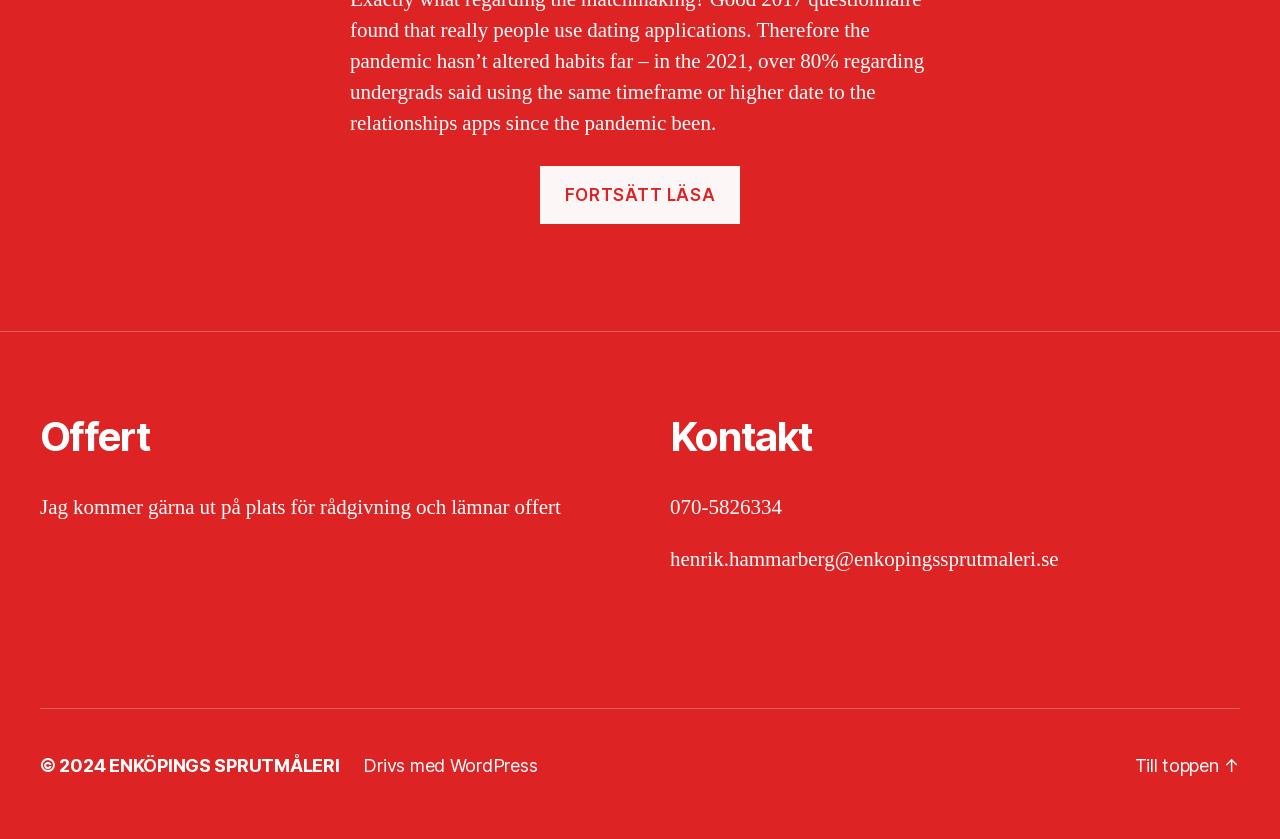Please answer the following question using a single word or phrase: 
What is the topic of the article?

Dating apps for students